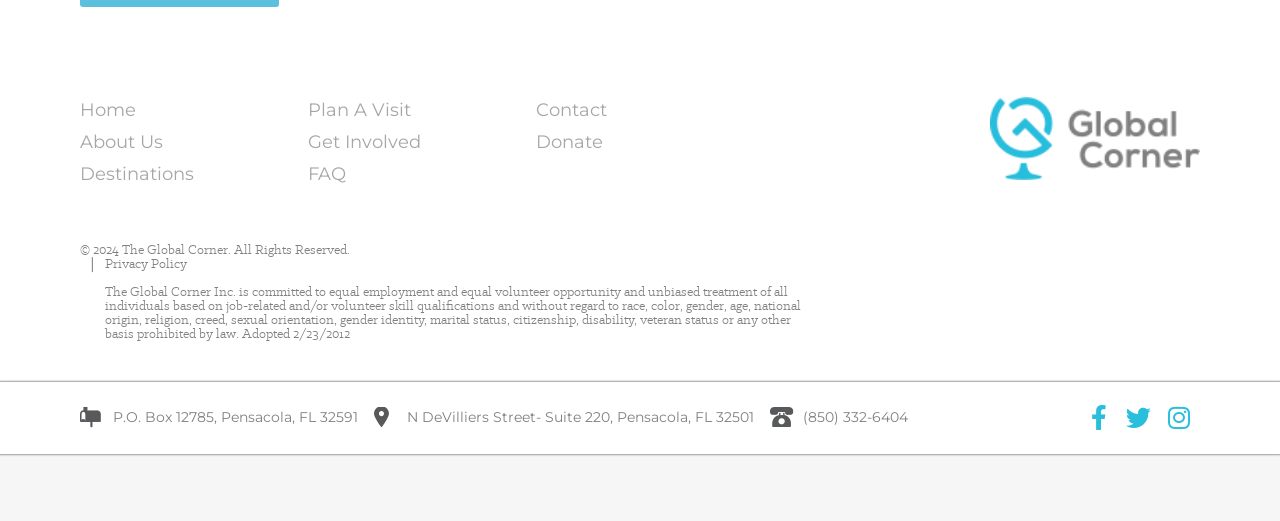How many social media links are there?
Please look at the screenshot and answer using one word or phrase.

3